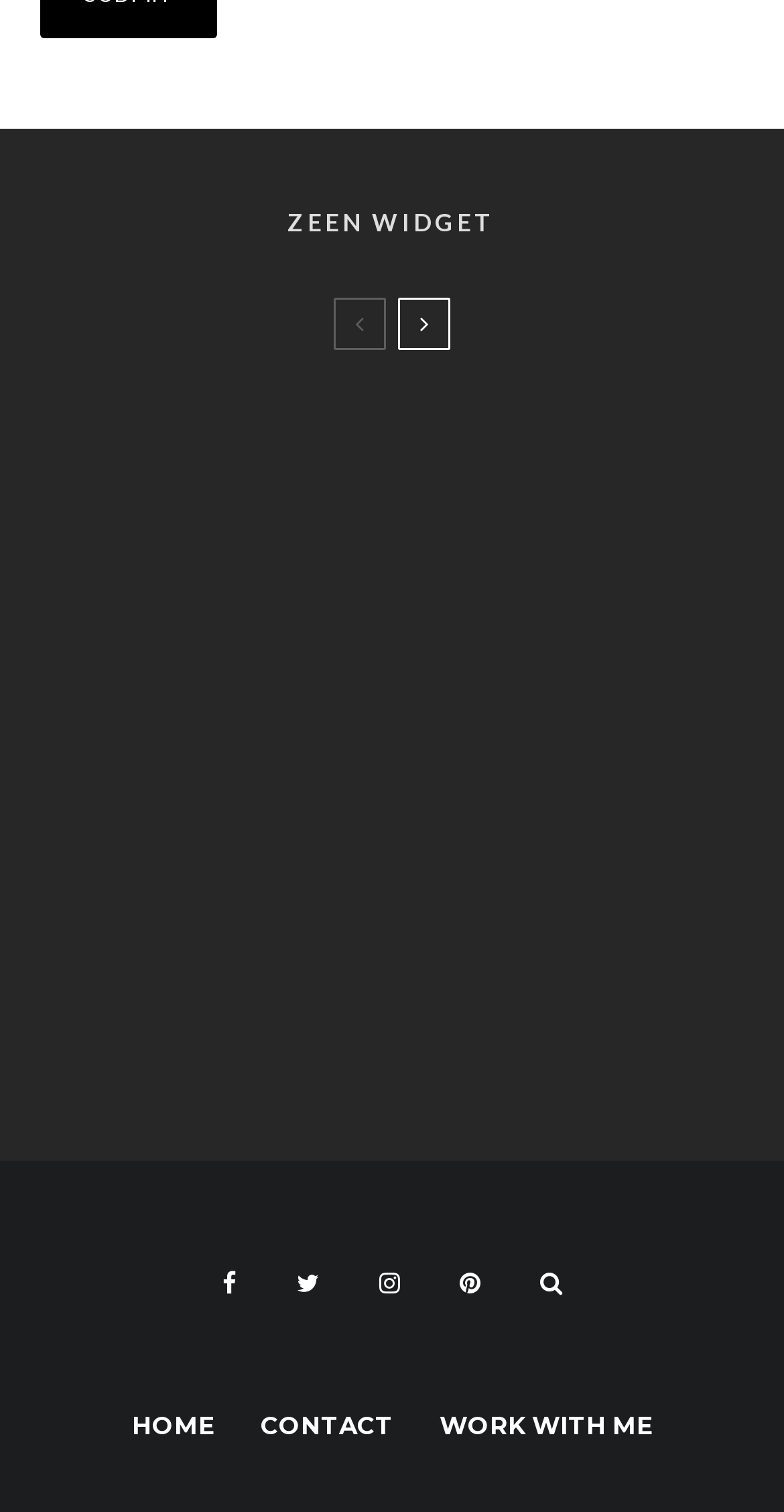Pinpoint the bounding box coordinates of the clickable area necessary to execute the following instruction: "Click the link at the top left". The coordinates should be given as four float numbers between 0 and 1, namely [left, top, right, bottom].

None